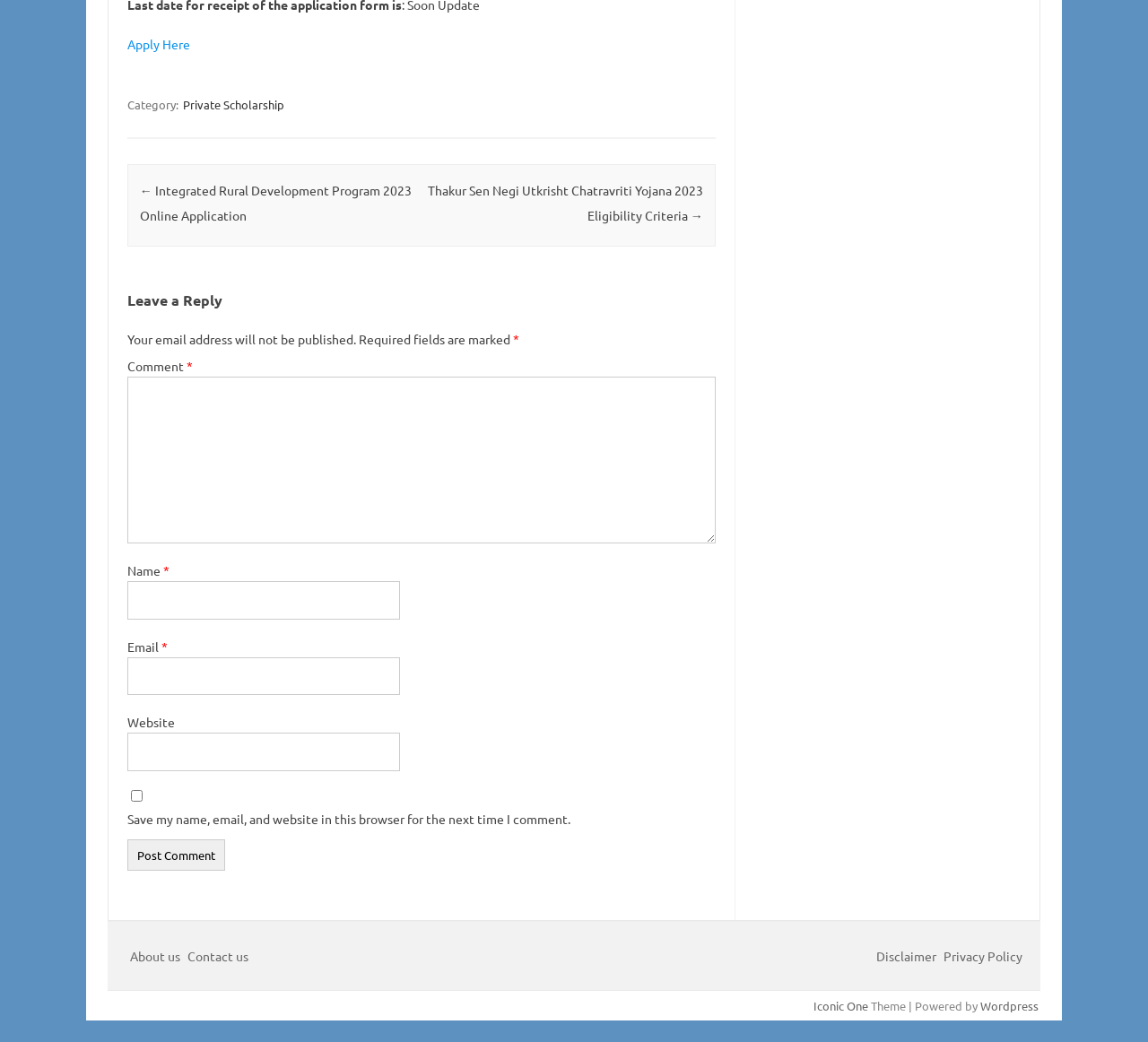Select the bounding box coordinates of the element I need to click to carry out the following instruction: "Check the privacy policy".

[0.822, 0.91, 0.891, 0.925]